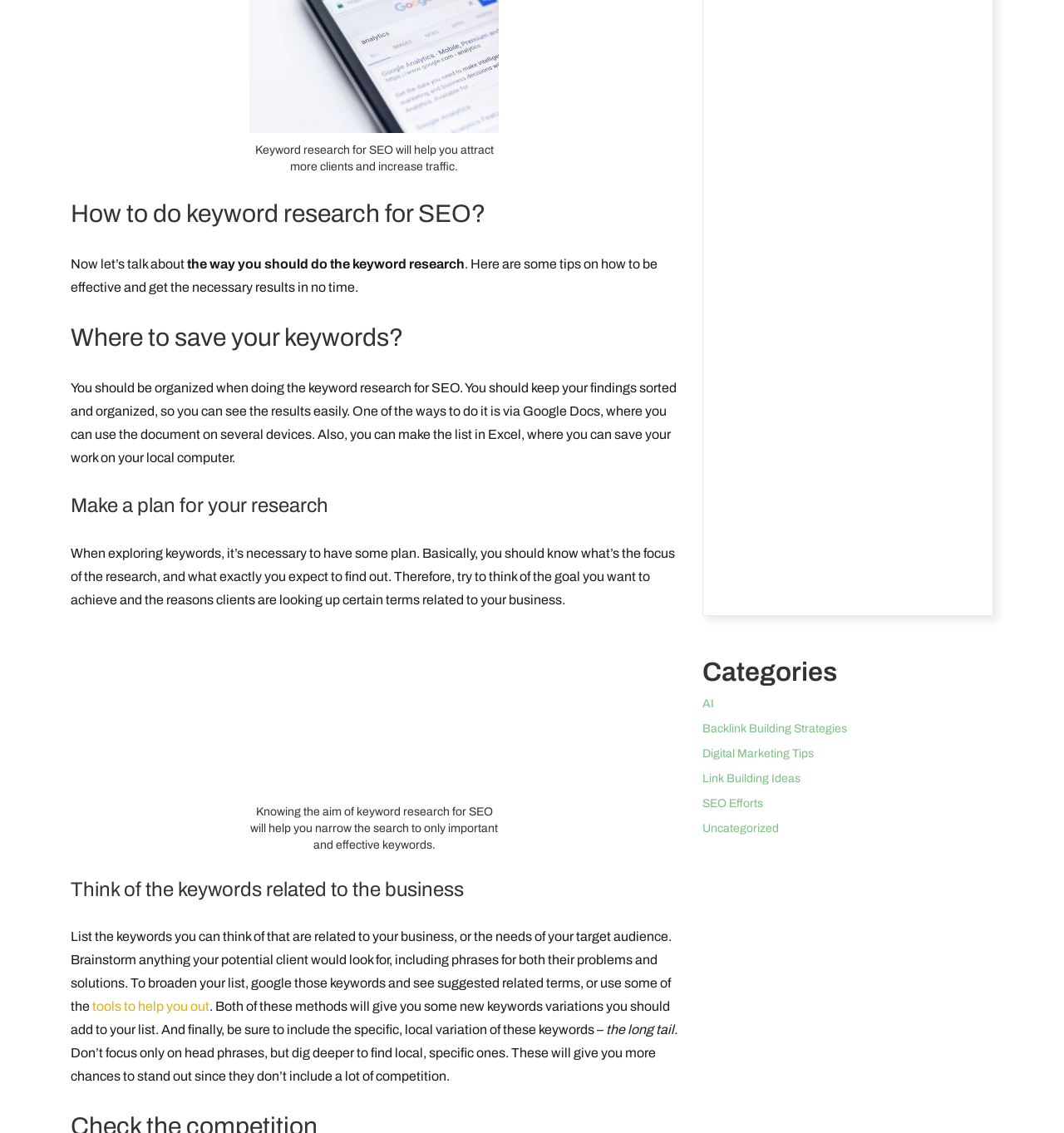Provide the bounding box coordinates of the UI element that matches the description: "SEO Efforts".

[0.66, 0.703, 0.717, 0.714]